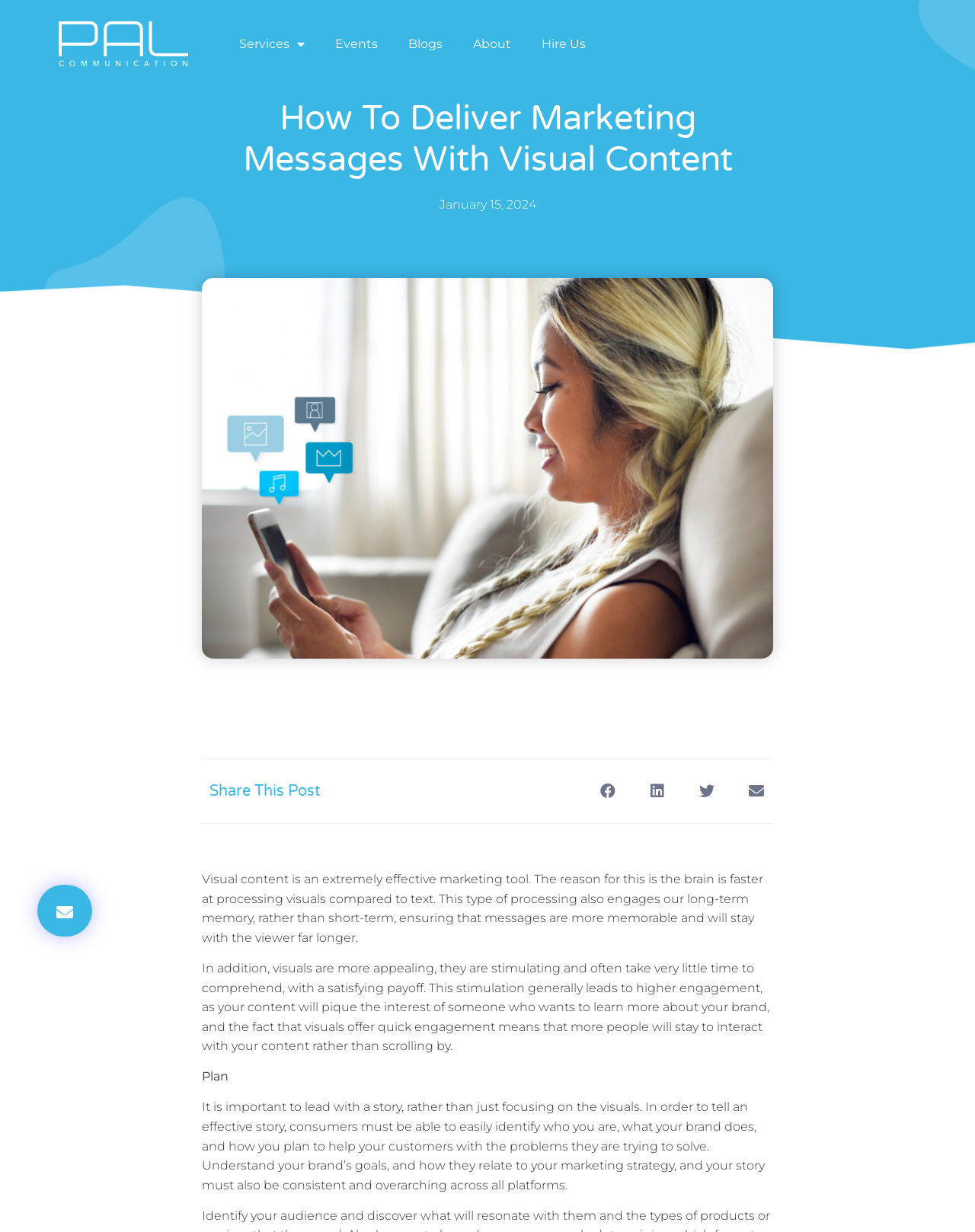Offer a meticulous caption that includes all visible features of the webpage.

The webpage is about delivering marketing messages with visual content. At the top, there are six links: "", "Services", "Events", "Blogs", "About", and "Hire Us", aligned horizontally. Below these links, there is a heading "How To Deliver Marketing Messages With Visual Content". 

On the right side of the heading, there is a link "January 15, 2024". Further down, there is a large block of text that explains the effectiveness of visual content in marketing, stating that it is faster to process, engages long-term memory, and is more appealing. 

Below this text, there is another block of text that discusses the importance of storytelling in visual content, emphasizing the need to lead with a story, understand brand goals, and maintain consistency across all platforms. 

At the bottom of the page, there is a heading "Share This Post" with four buttons to share the post on Facebook, LinkedIn, Twitter, and via email.